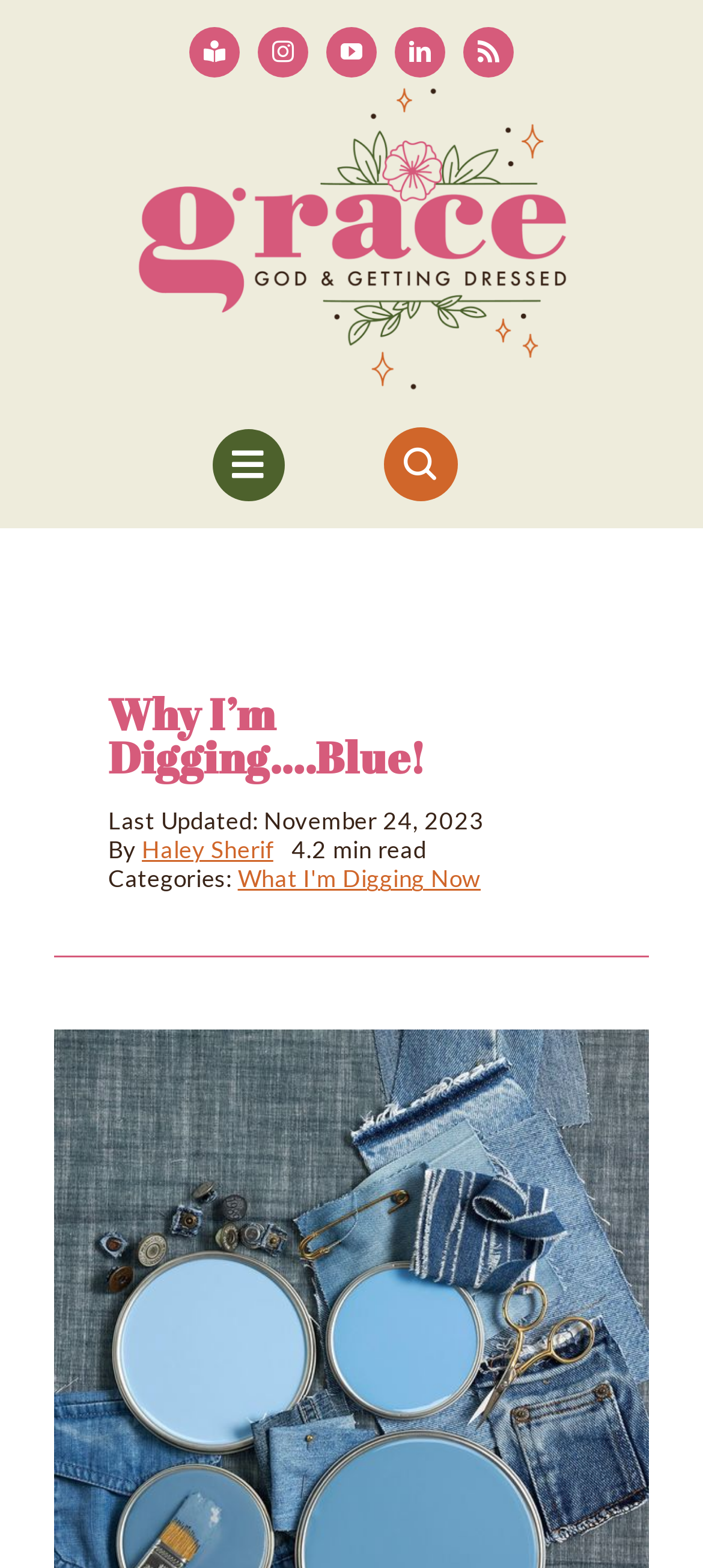Utilize the details in the image to thoroughly answer the following question: How many social media links are there?

I counted the number of social media links by looking at the links at the top of the webpage. There are links to GoodReads, instagram, youtube, linkedin, and rss, which makes a total of 5 social media links.